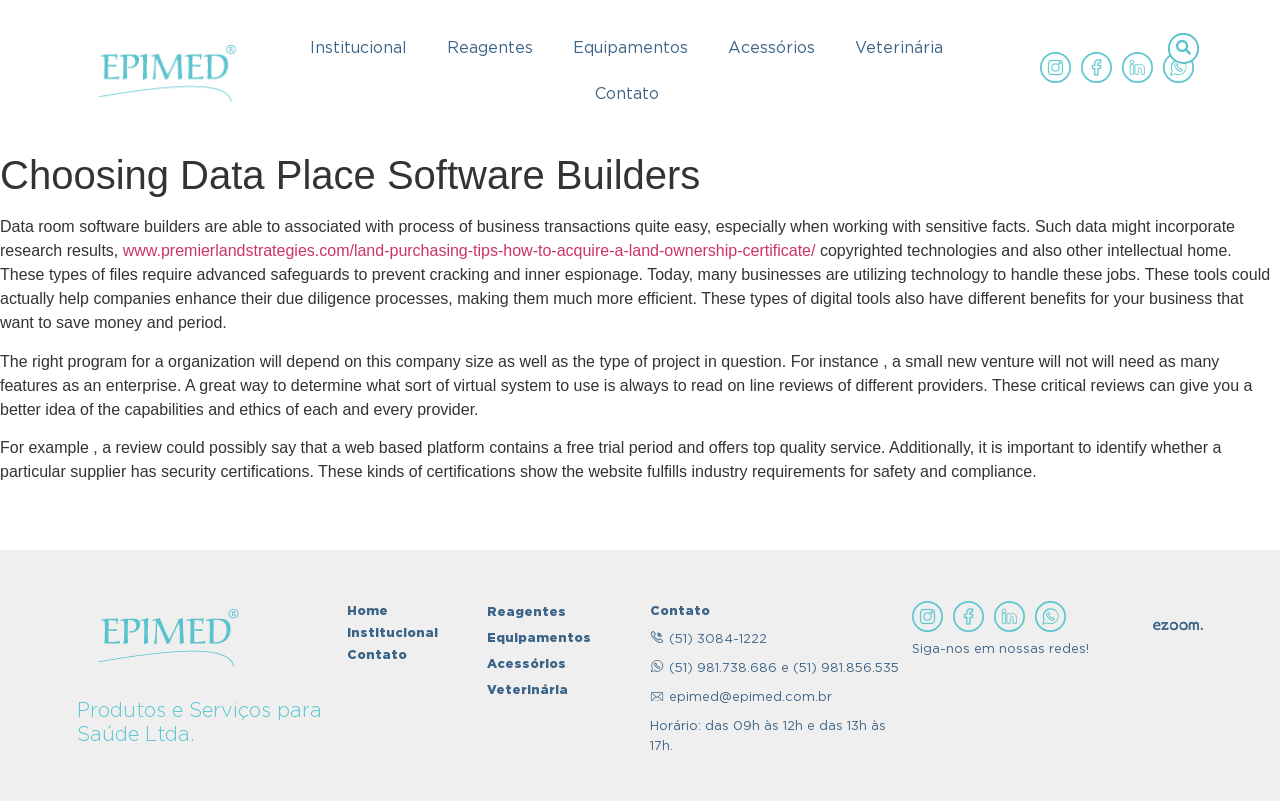Using the description "parent_node: Pesquisar name="s" placeholder="Pesquisar..." title="Pesquisar"", predict the bounding box of the relevant HTML element.

[0.914, 0.044, 0.935, 0.078]